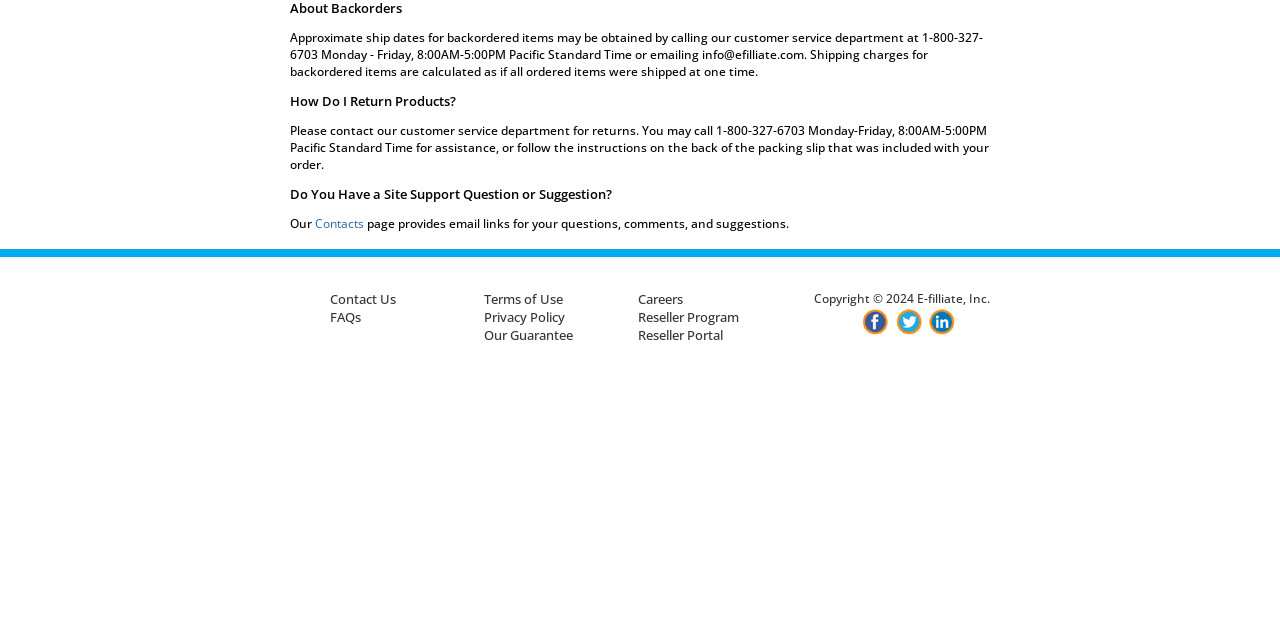Using the element description Contact Us, predict the bounding box coordinates for the UI element. Provide the coordinates in (top-left x, top-left y, bottom-right x, bottom-right y) format with values ranging from 0 to 1.

[0.258, 0.453, 0.309, 0.481]